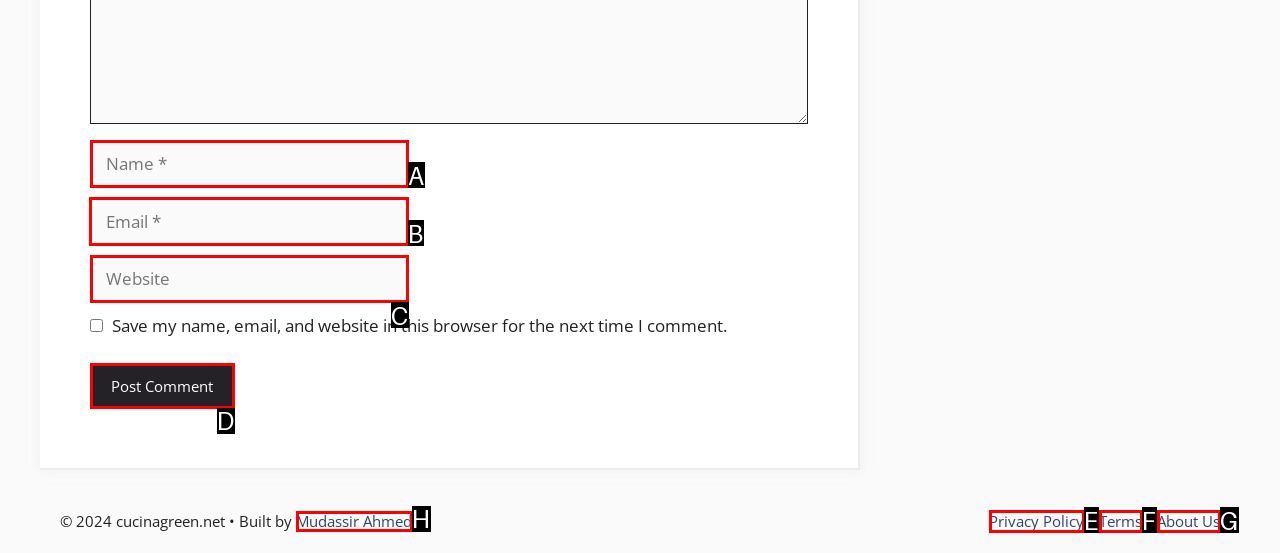Determine which HTML element I should select to execute the task: Input your email
Reply with the corresponding option's letter from the given choices directly.

B